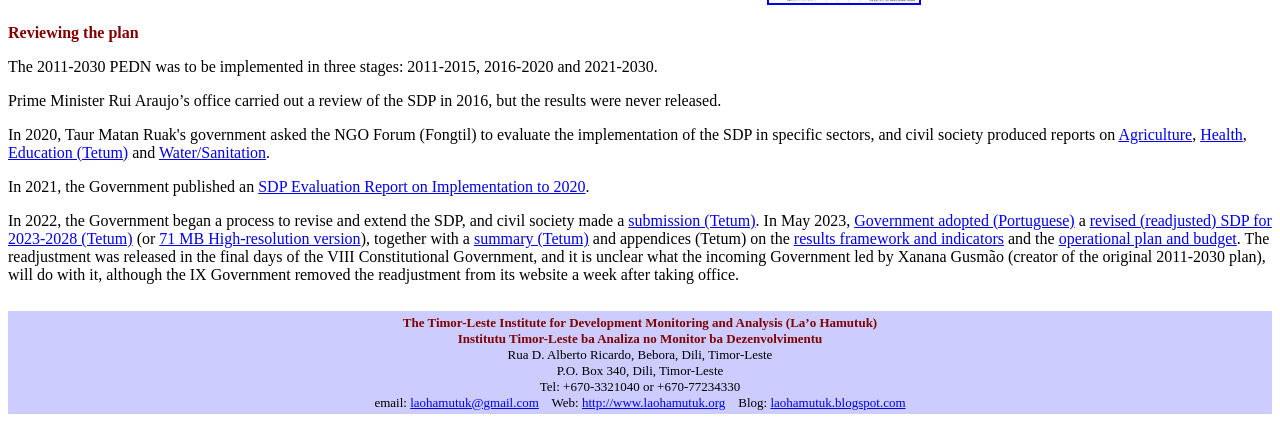What is the email address of the institute?
From the image, respond using a single word or phrase.

laohamutuk@gmail.com